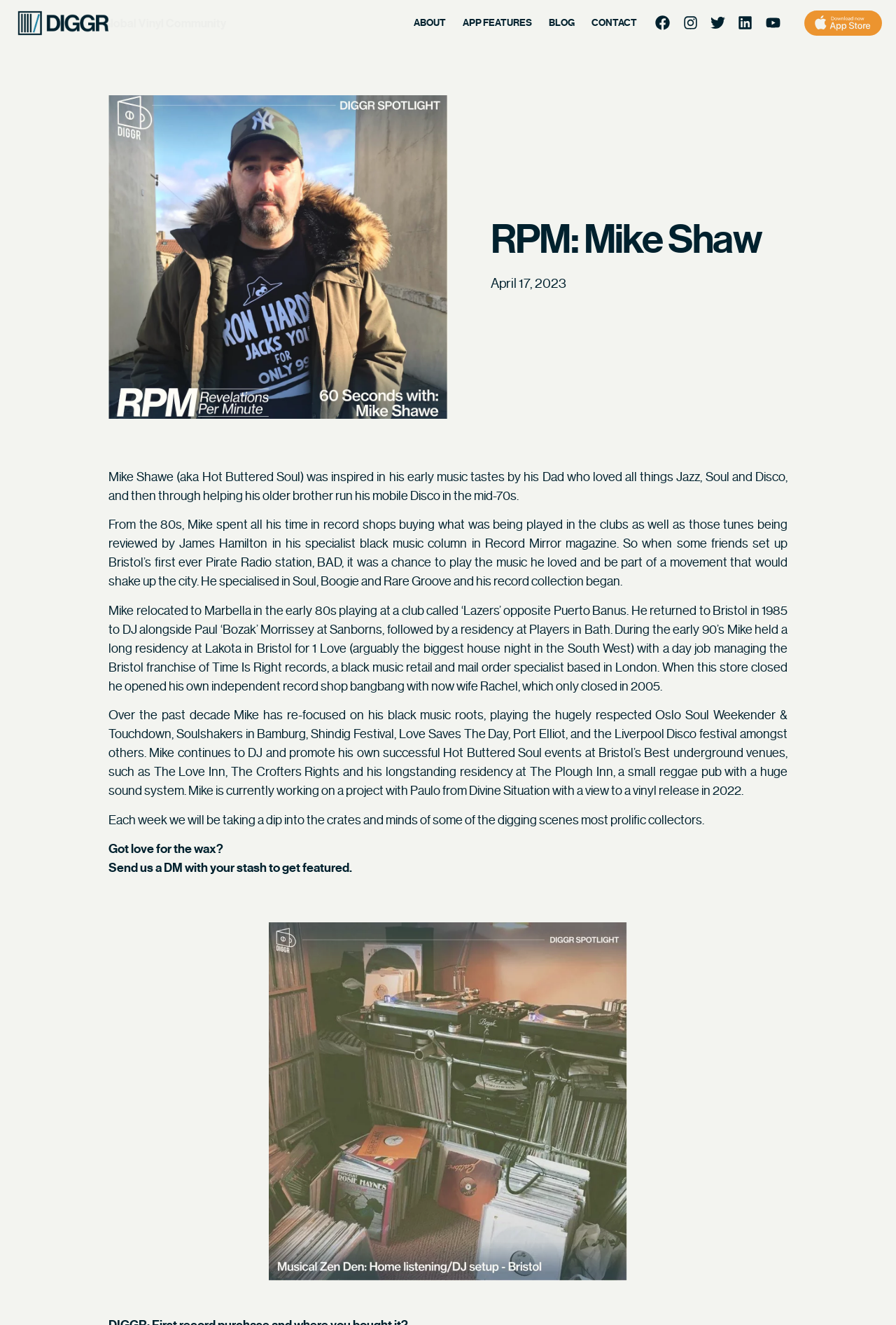Predict the bounding box of the UI element that fits this description: "App Features".

[0.507, 0.005, 0.603, 0.03]